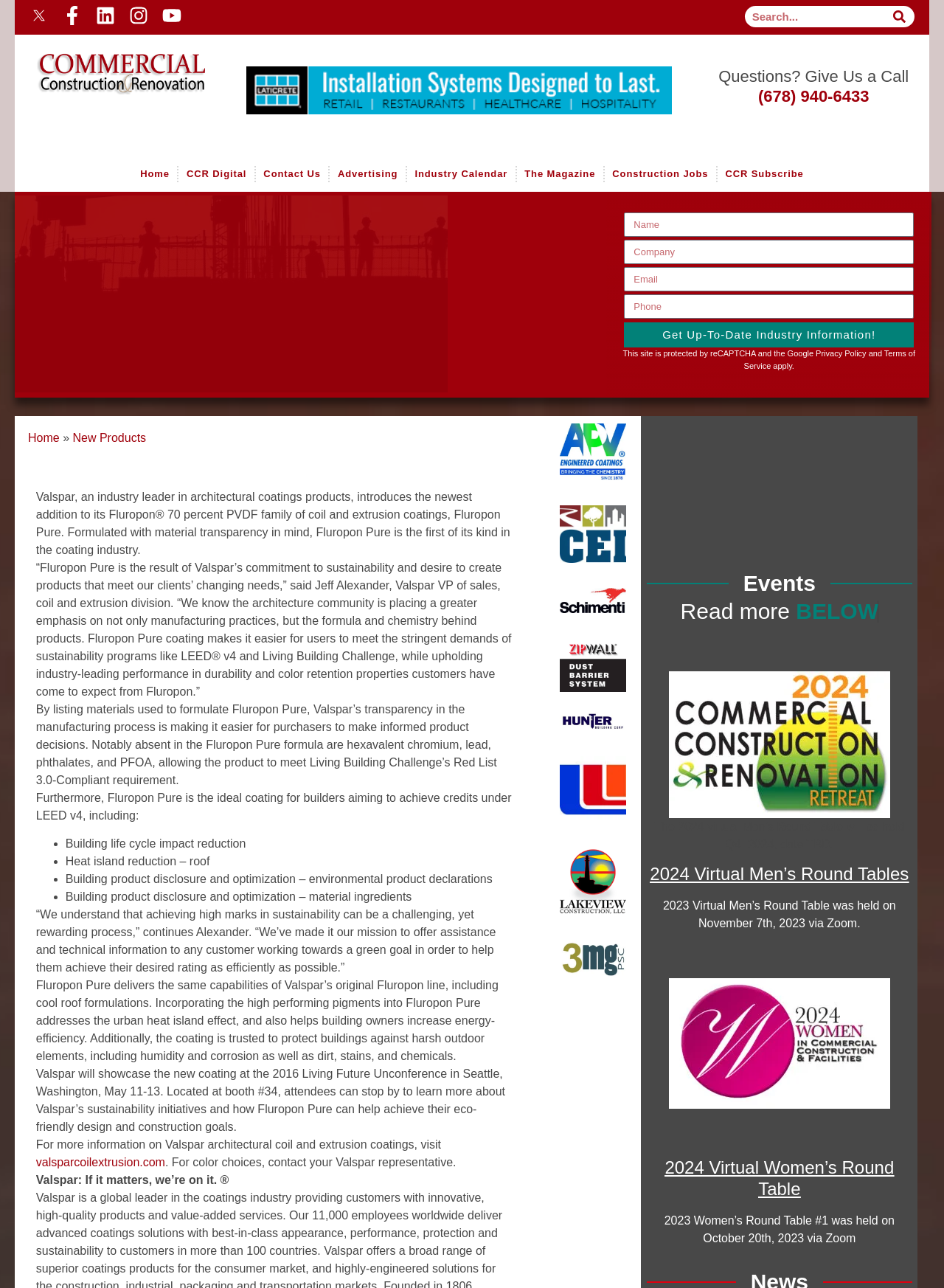Pinpoint the bounding box coordinates of the clickable area needed to execute the instruction: "Get Up-To-Date Industry Information!". The coordinates should be specified as four float numbers between 0 and 1, i.e., [left, top, right, bottom].

[0.661, 0.25, 0.968, 0.27]